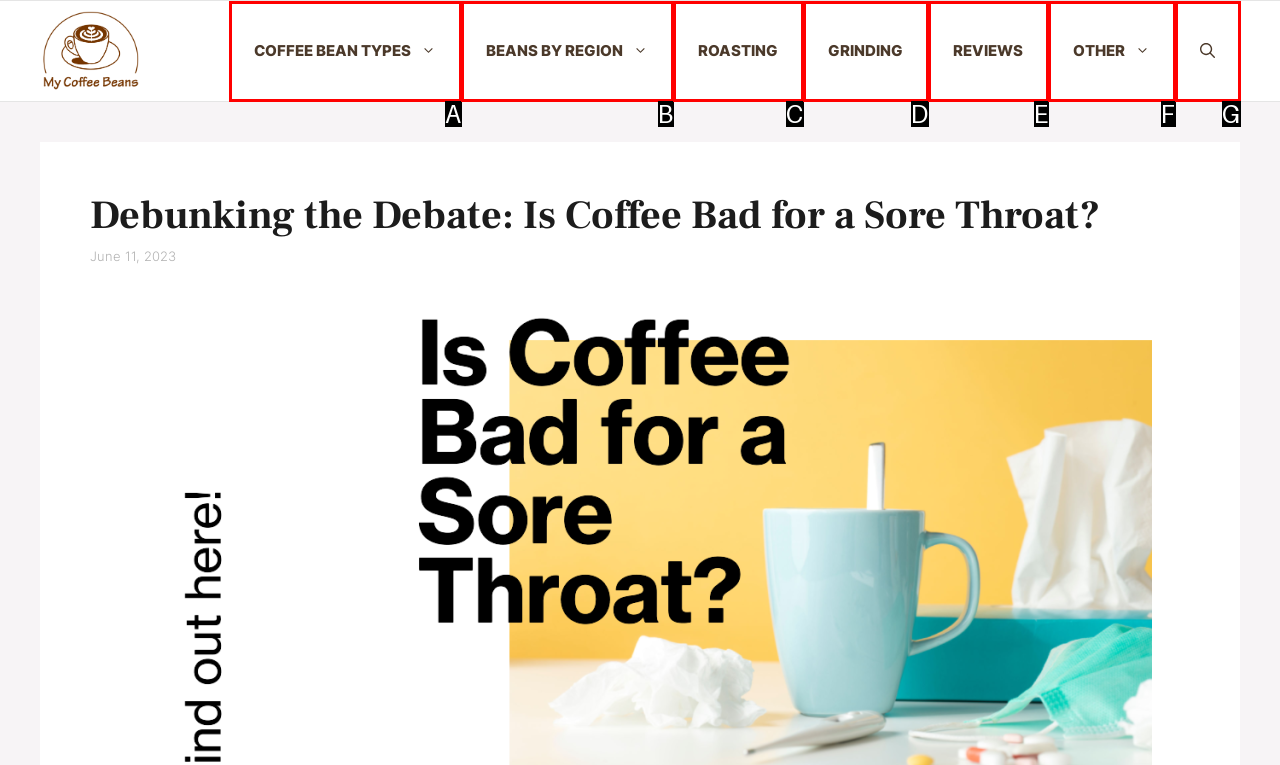Given the description: Other
Identify the letter of the matching UI element from the options.

F